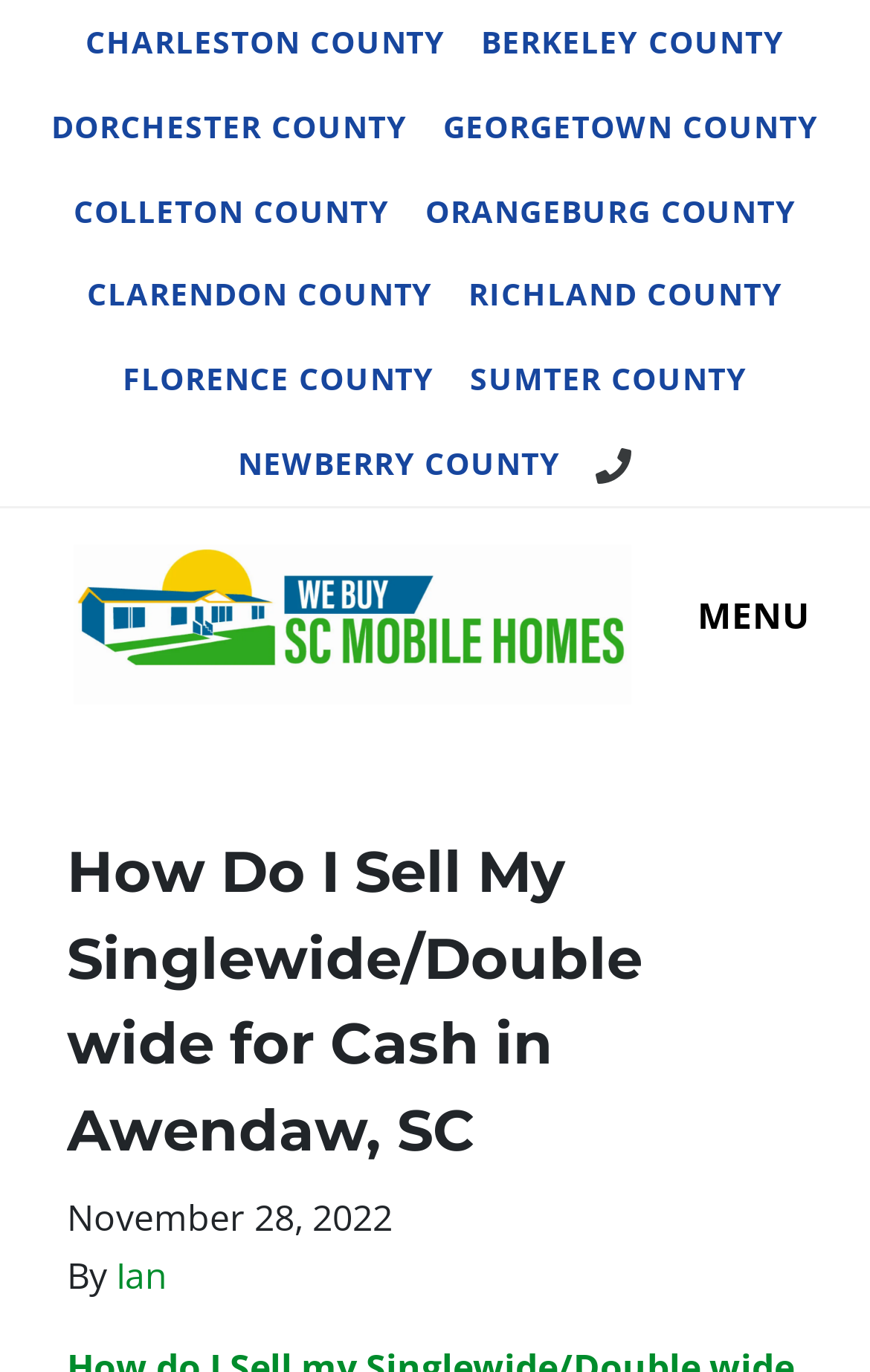What is the date of the latest article?
Refer to the image and give a detailed response to the question.

I found a time element with the text 'November 28, 2022', which indicates the date of the latest article.